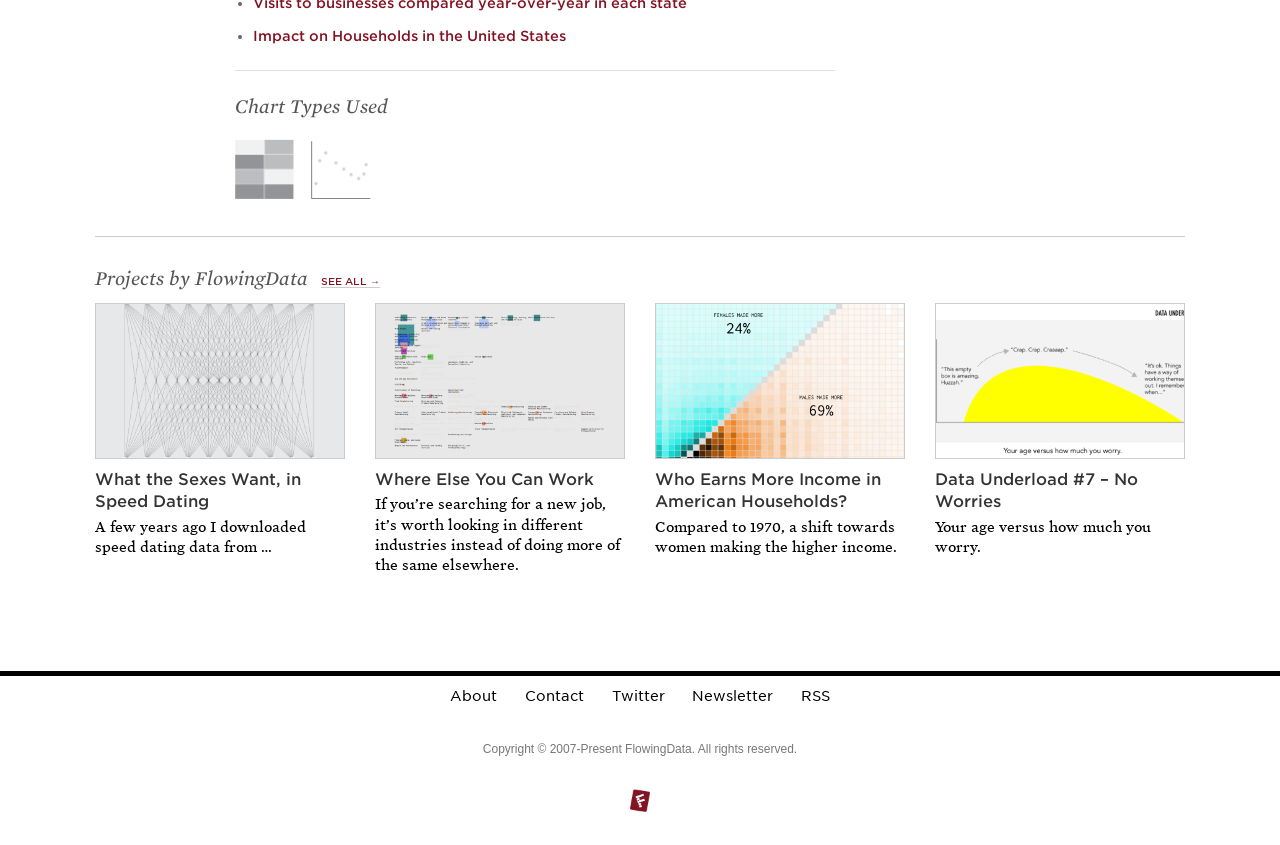Find the bounding box coordinates for the area you need to click to carry out the instruction: "Visit the about page". The coordinates should be four float numbers between 0 and 1, indicated as [left, top, right, bottom].

[0.351, 0.815, 0.388, 0.834]